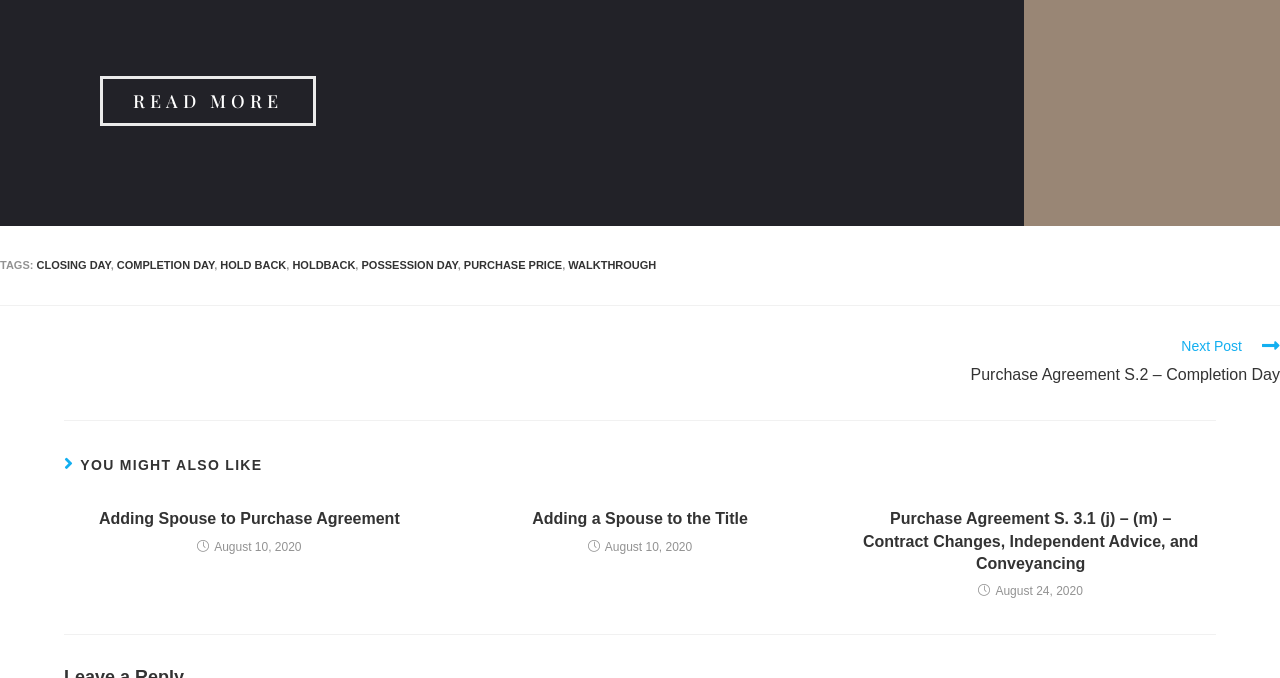By analyzing the image, answer the following question with a detailed response: What is the text on the button at the top of the webpage?

The text on the button at the top of the webpage is 'READ MORE' which is a button element located at the top of the webpage, indicated by the bounding box coordinates [0.078, 0.111, 0.247, 0.185].